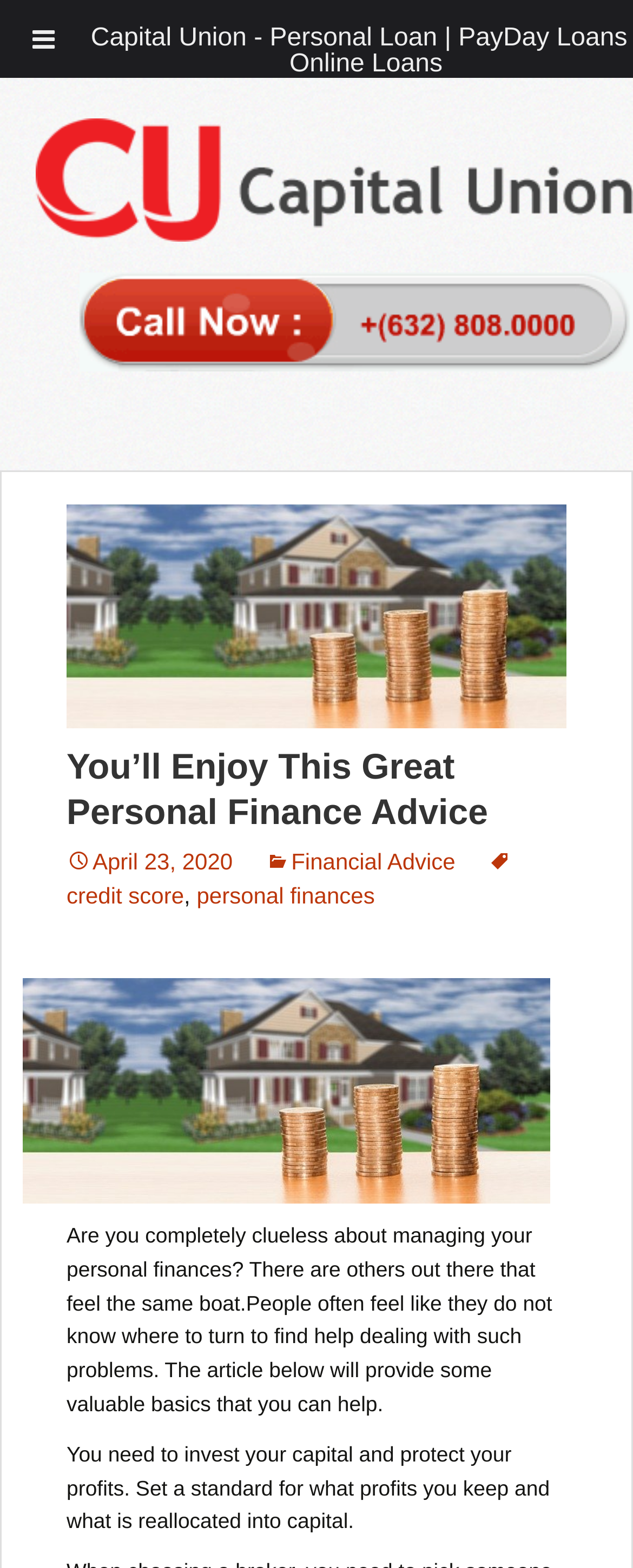Bounding box coordinates must be specified in the format (top-left x, top-left y, bottom-right x, bottom-right y). All values should be floating point numbers between 0 and 1. What are the bounding box coordinates of the UI element described as: climate change

None